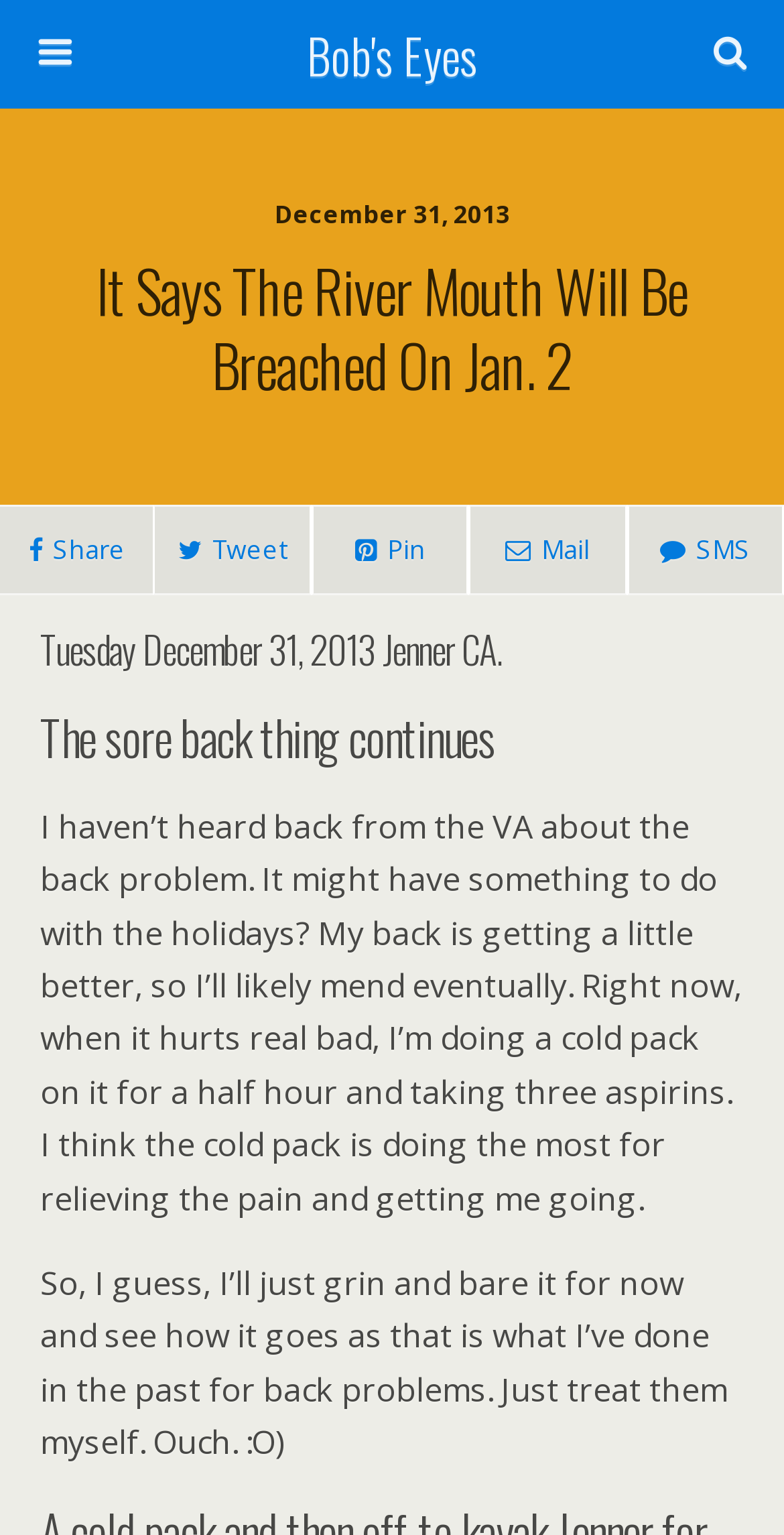Locate the bounding box of the UI element based on this description: "Share". Provide four float numbers between 0 and 1 as [left, top, right, bottom].

[0.0, 0.329, 0.196, 0.388]